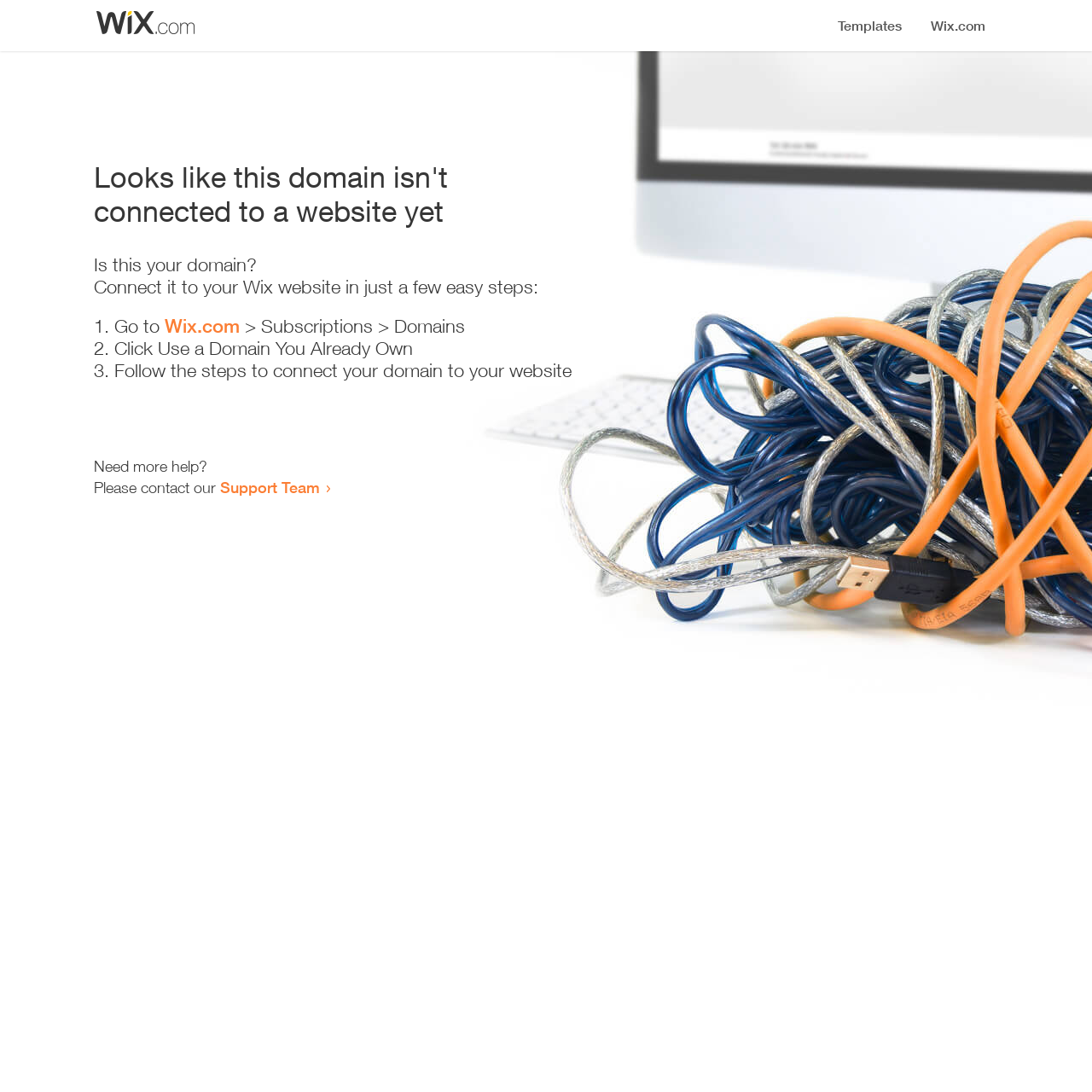Refer to the image and provide an in-depth answer to the question:
What should the user do if they need more help?

The webpage provides a message 'Need more help?' and suggests contacting the Support Team for assistance, indicating that the user should reach out to the Support Team if they require further help.